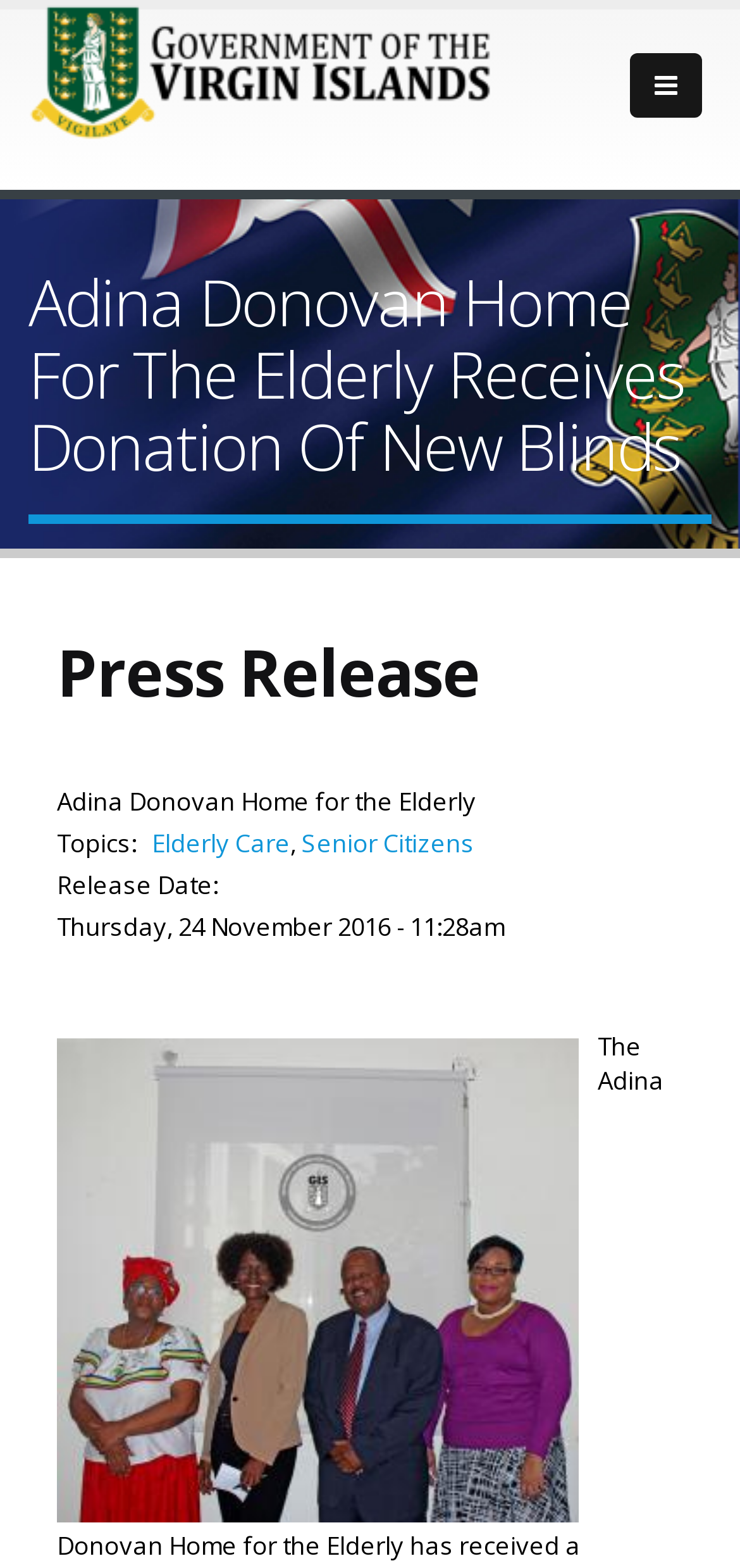What is the topic of the press release?
Based on the content of the image, thoroughly explain and answer the question.

I found the answer by looking at the link elements 'Elderly Care' and 'Senior Citizens' which are located at [0.205, 0.527, 0.392, 0.548] and [0.408, 0.527, 0.641, 0.548] respectively, and are part of the 'Topics:' section.